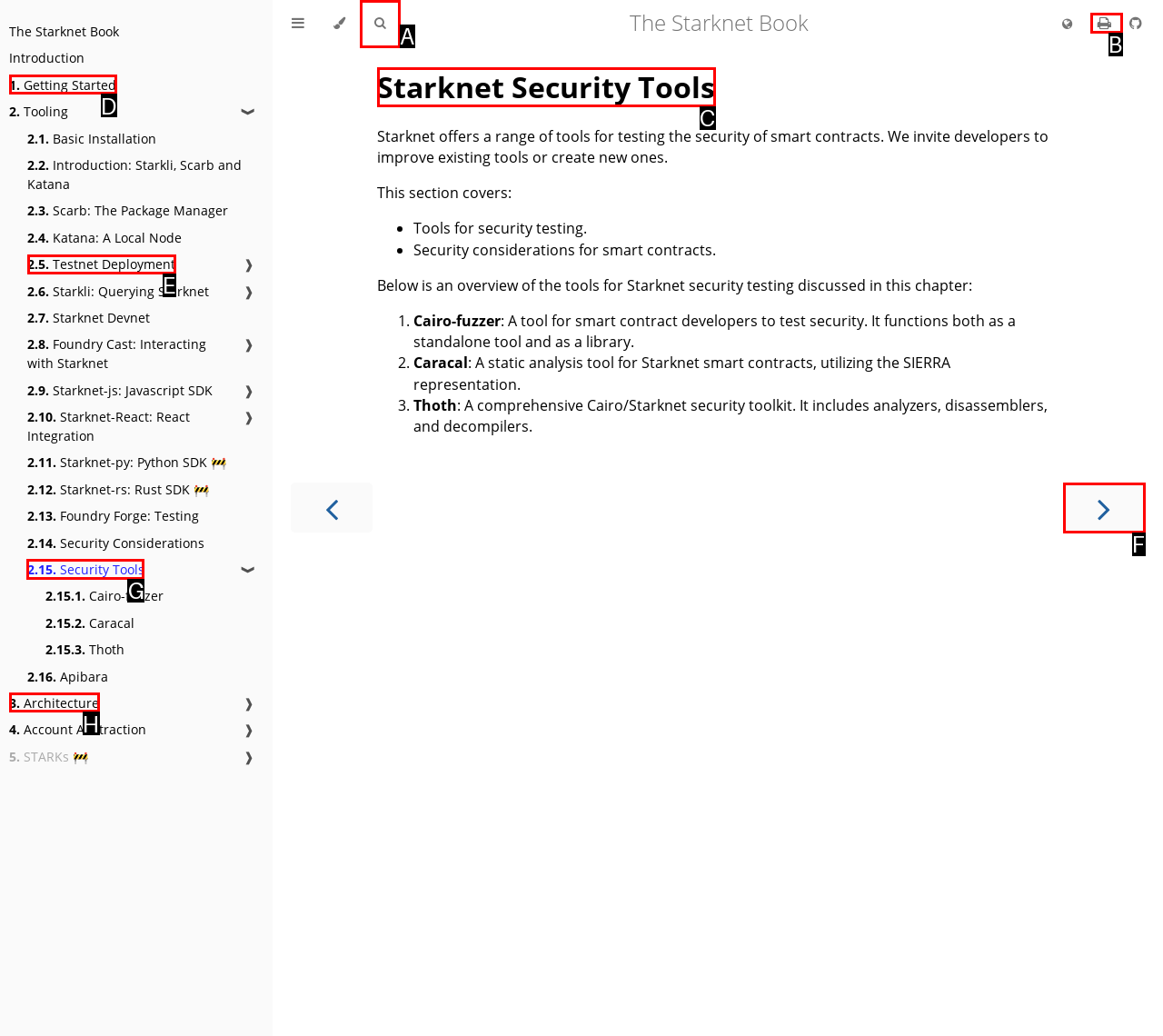Identify the letter of the UI element you need to select to accomplish the task: Click on the 'Security Tools' link.
Respond with the option's letter from the given choices directly.

G